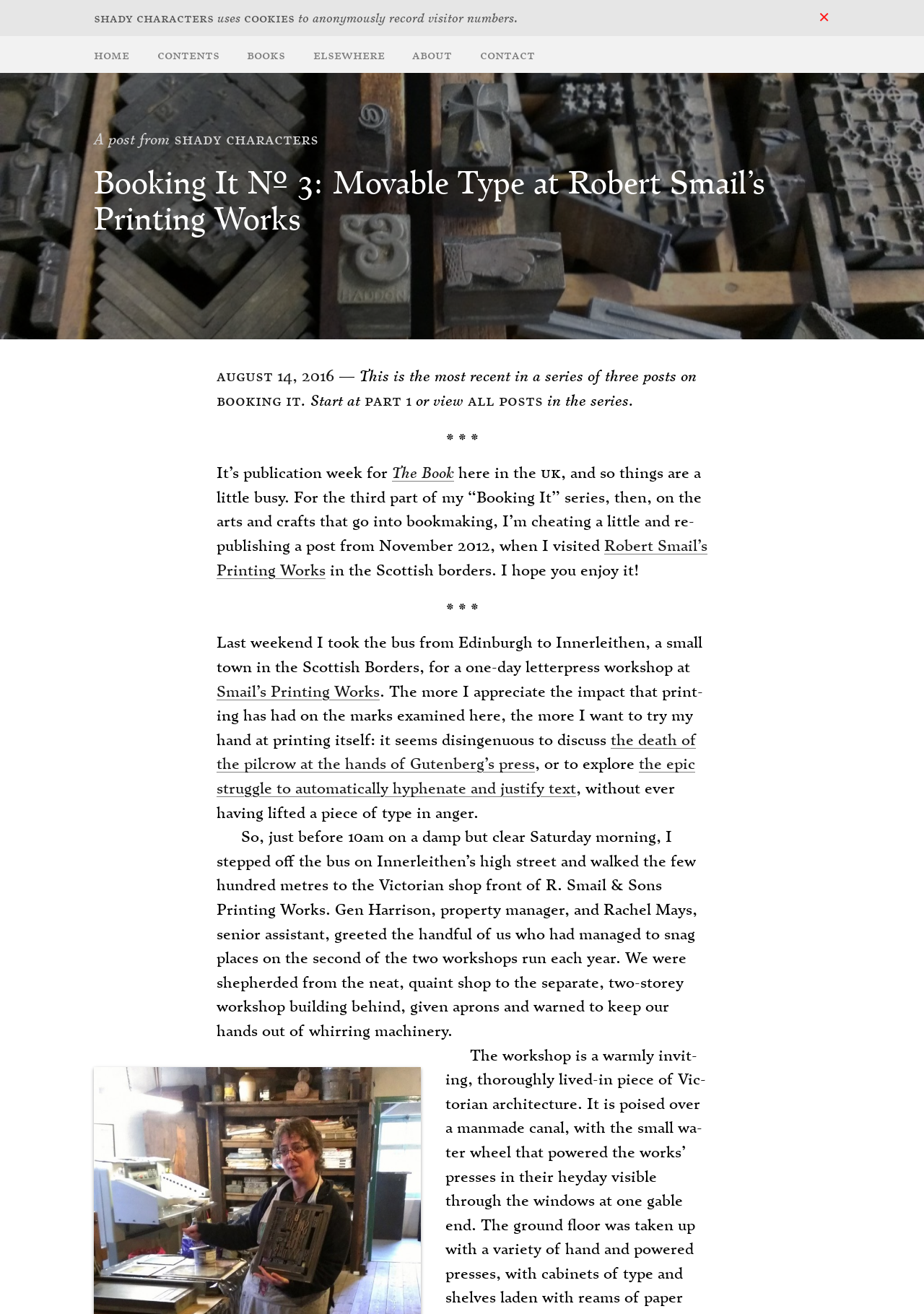Can you identify the bounding box coordinates of the clickable region needed to carry out this instruction: 'click the close button'? The coordinates should be four float numbers within the range of 0 to 1, stated as [left, top, right, bottom].

[0.885, 0.005, 0.898, 0.023]